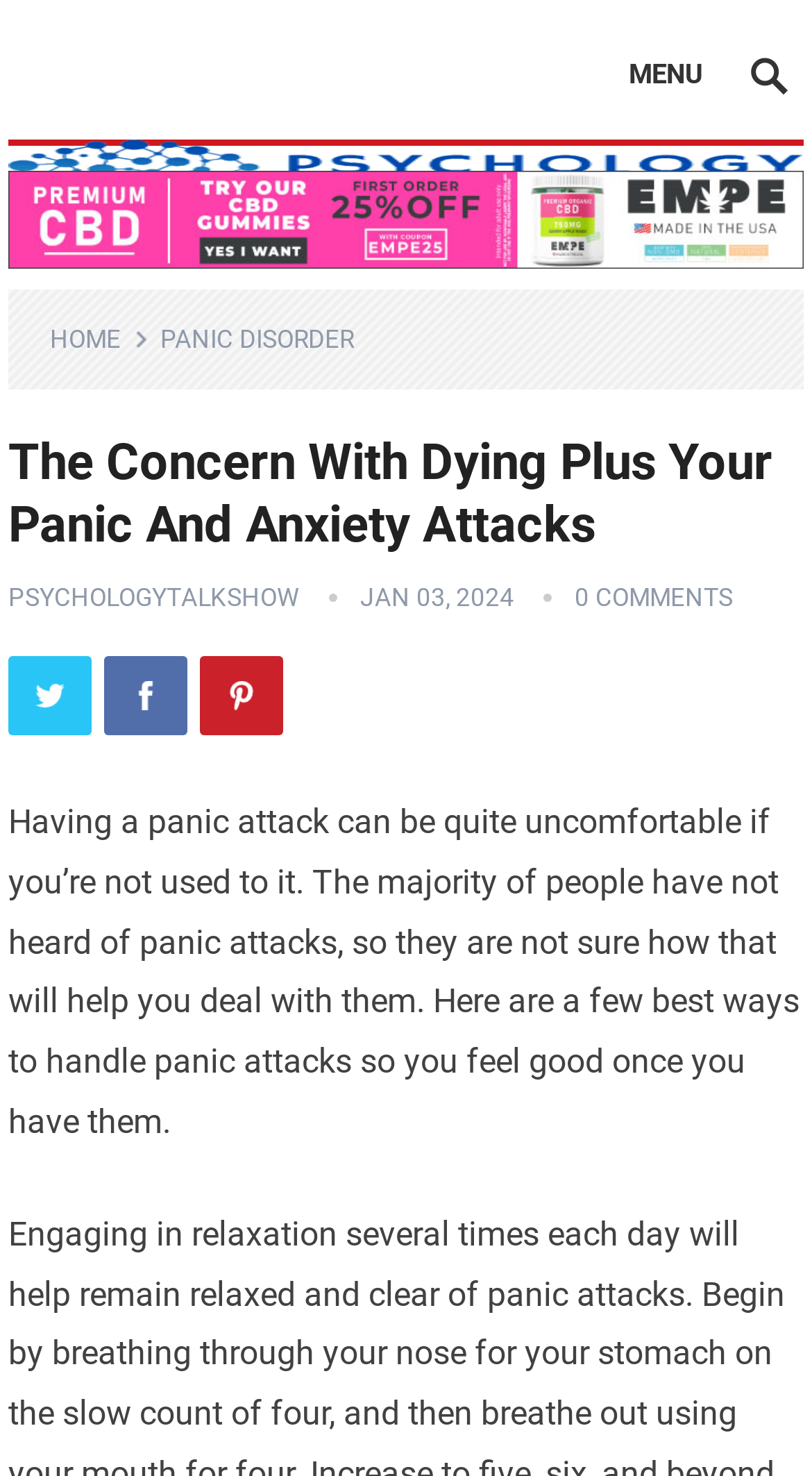Offer a meticulous description of the webpage's structure and content.

The webpage appears to be an article or blog post about panic attacks and anxiety disorders. At the top of the page, there are two links, one on the left and one on the right, which may be navigation links or advertisements. Below these links, there is a large image that spans almost the entire width of the page.

To the right of the image, there is a menu section with the title "MENU" and three links: "HOME", "PANIC DISORDER", and others. The menu section is positioned near the top-right corner of the page.

Below the menu section, there is a header section that contains the title of the article, "The Concern With Dying Plus Your Panic And Anxiety Attacks", which is a heading element. This title is followed by a link to "PSYCHOLOGYTALKSHOW" and a date, "JAN 03, 2024". There is also a link to "0 COMMENTS" and three social media links, "Twitter", "Facebook", and "Pinterest", each with its corresponding icon.

The main content of the article starts below the header section, with a paragraph of text that discusses panic attacks and how to handle them. The text is quite long and spans almost the entire width of the page.